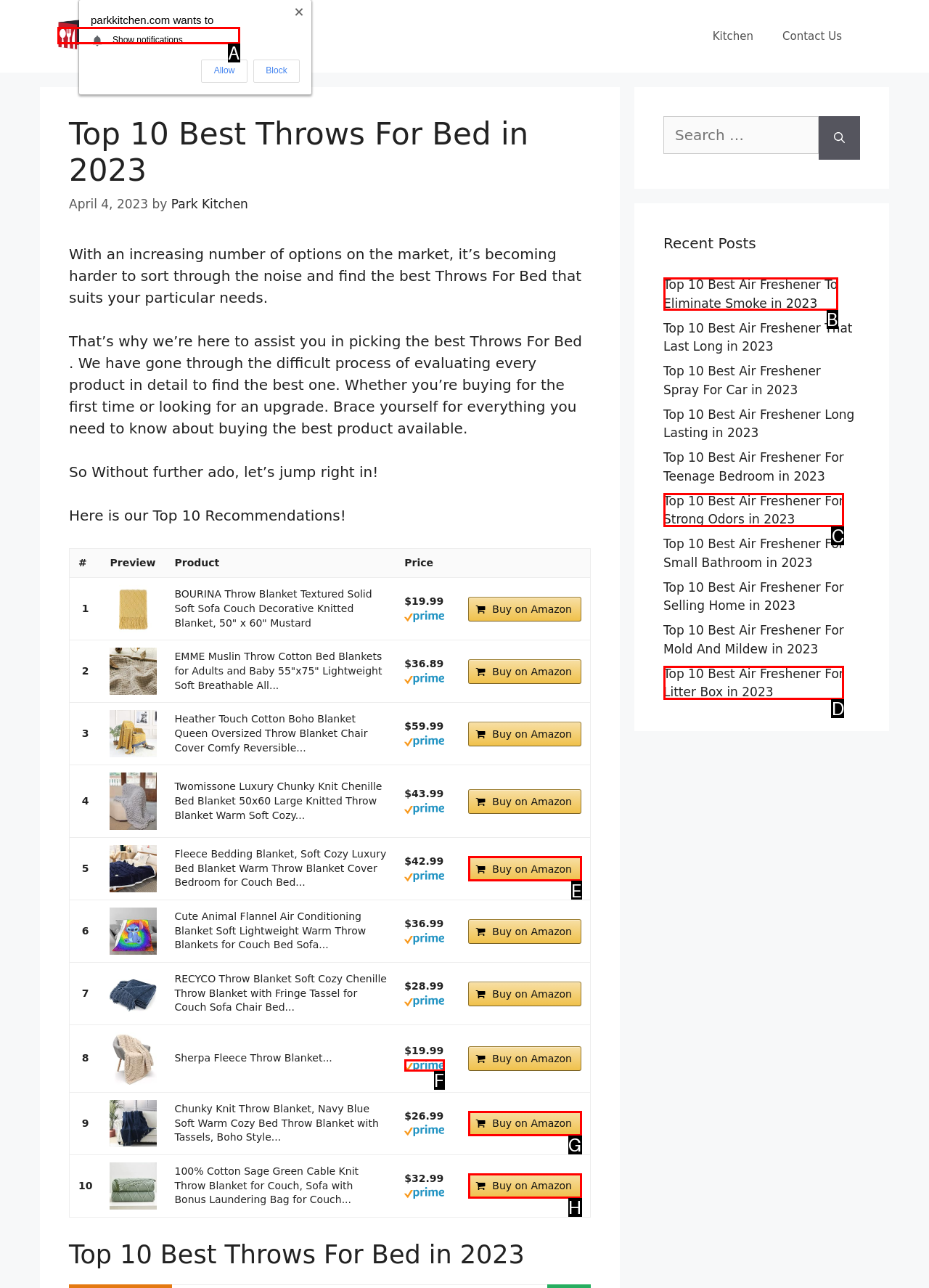Select the correct UI element to complete the task: Click on the 'Park Kitchen' link
Please provide the letter of the chosen option.

A